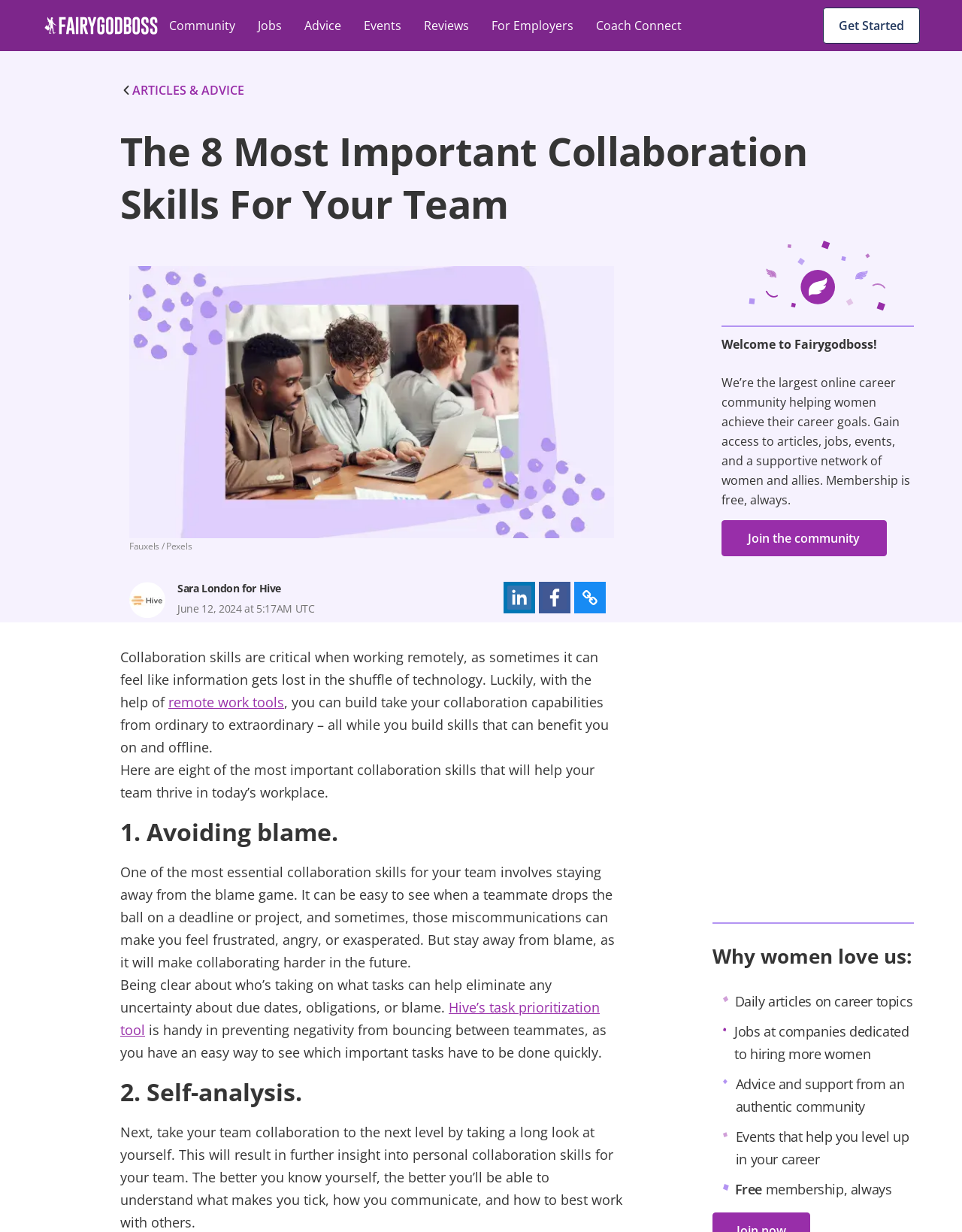Given the element description "Join the community" in the screenshot, predict the bounding box coordinates of that UI element.

[0.75, 0.422, 0.922, 0.451]